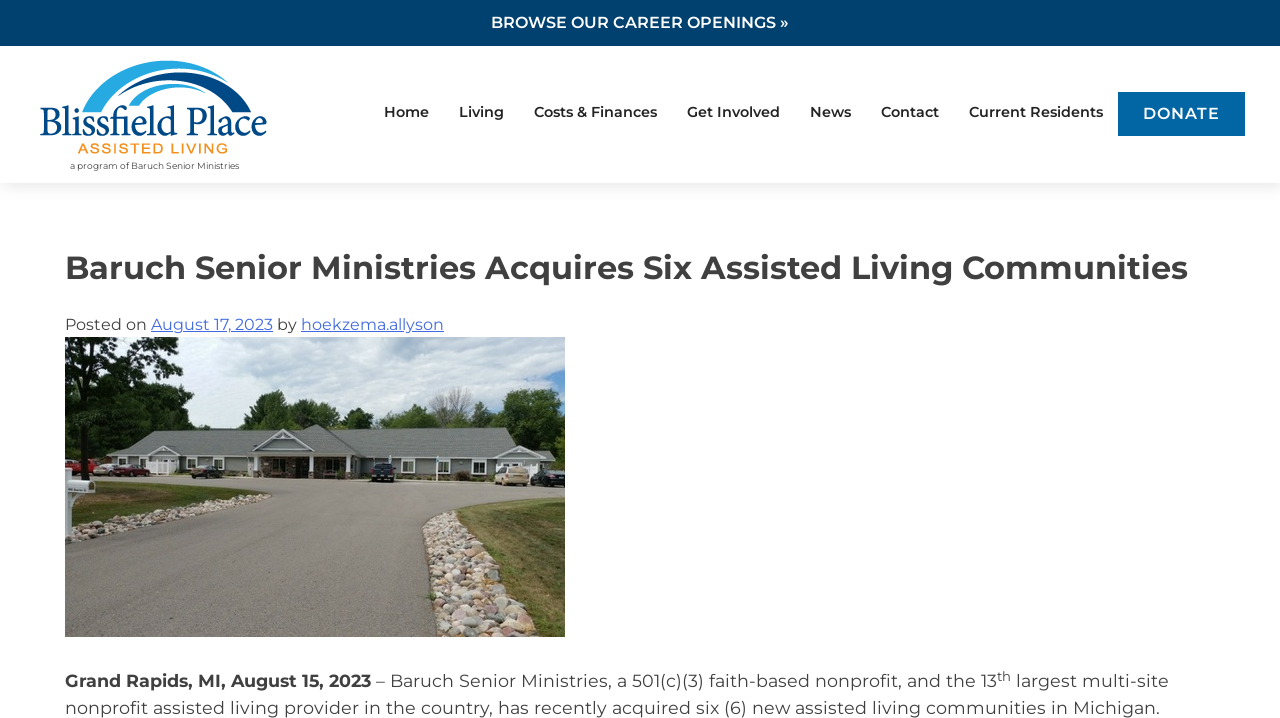What is the date of the news article about Baruch Senior Ministries' acquisition?
Examine the image and provide an in-depth answer to the question.

The webpage shows a link with the date 'August 17, 2023', which is likely the date of the news article about Baruch Senior Ministries' acquisition of six new assisted living communities.